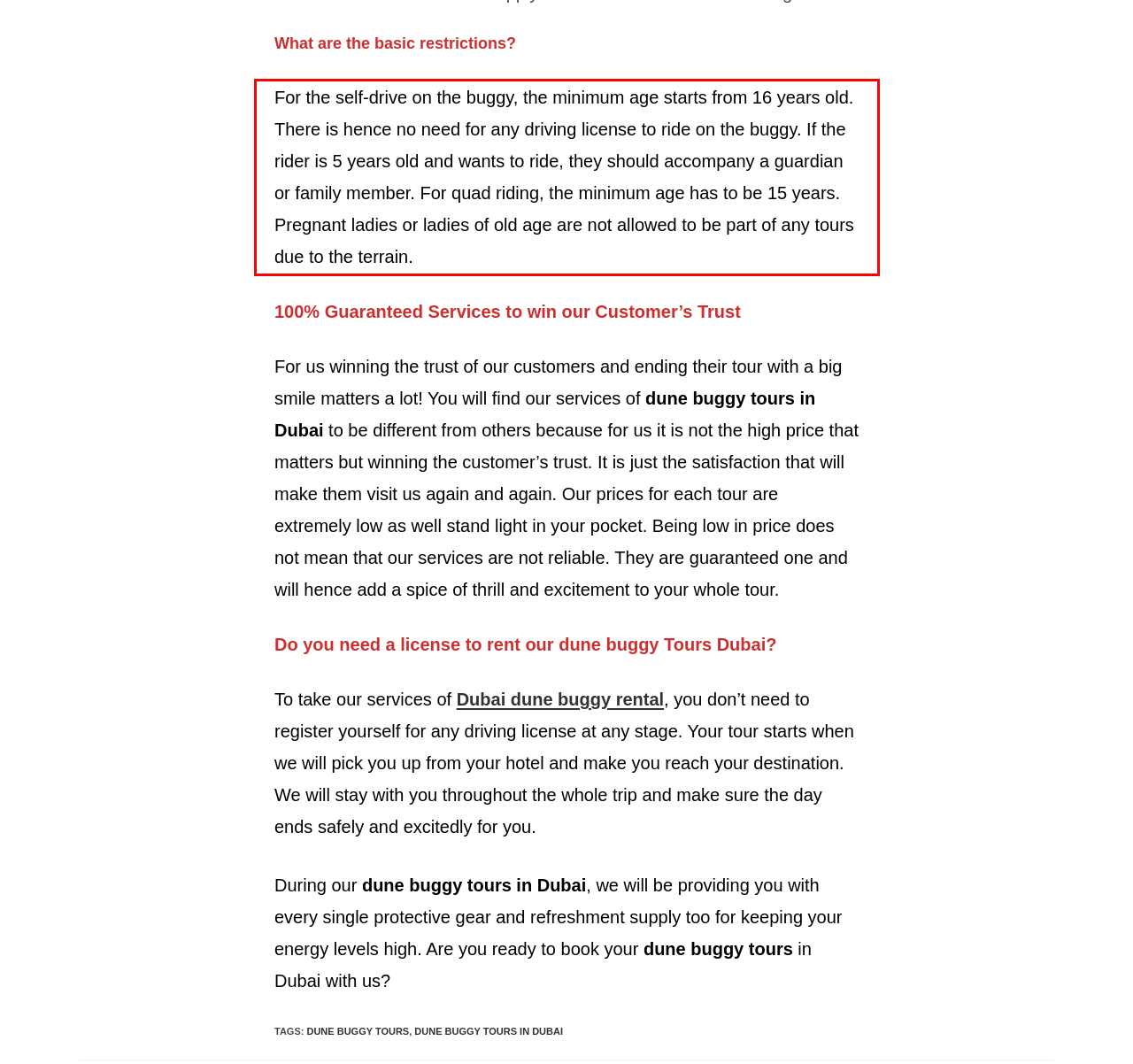Within the screenshot of the webpage, there is a red rectangle. Please recognize and generate the text content inside this red bounding box.

For the self-drive on the buggy, the minimum age starts from 16 years old. There is hence no need for any driving license to ride on the buggy. If the rider is 5 years old and wants to ride, they should accompany a guardian or family member. For quad riding, the minimum age has to be 15 years. Pregnant ladies or ladies of old age are not allowed to be part of any tours due to the terrain.